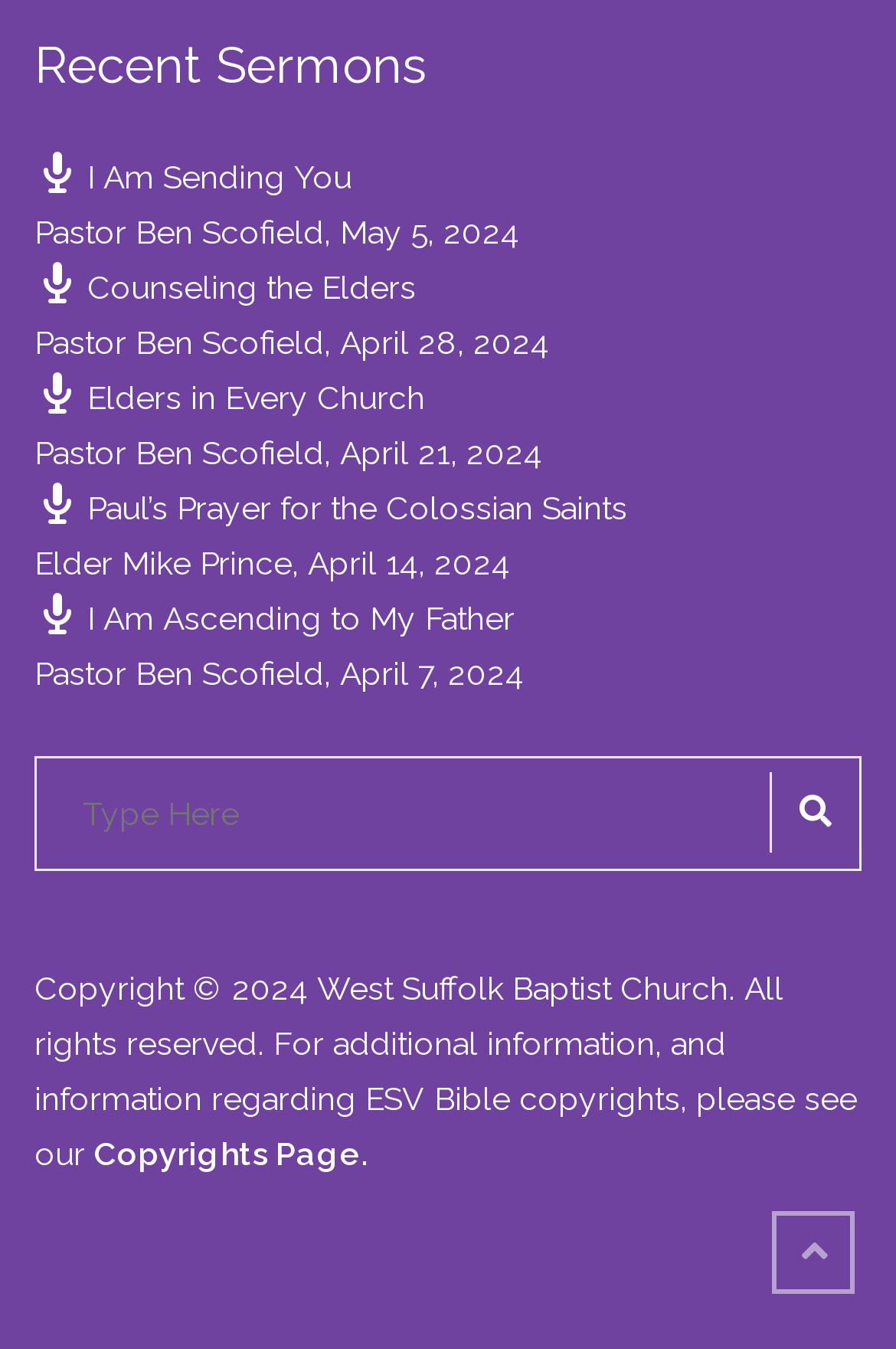Answer the following inquiry with a single word or phrase:
What is the copyright year of the website?

2024